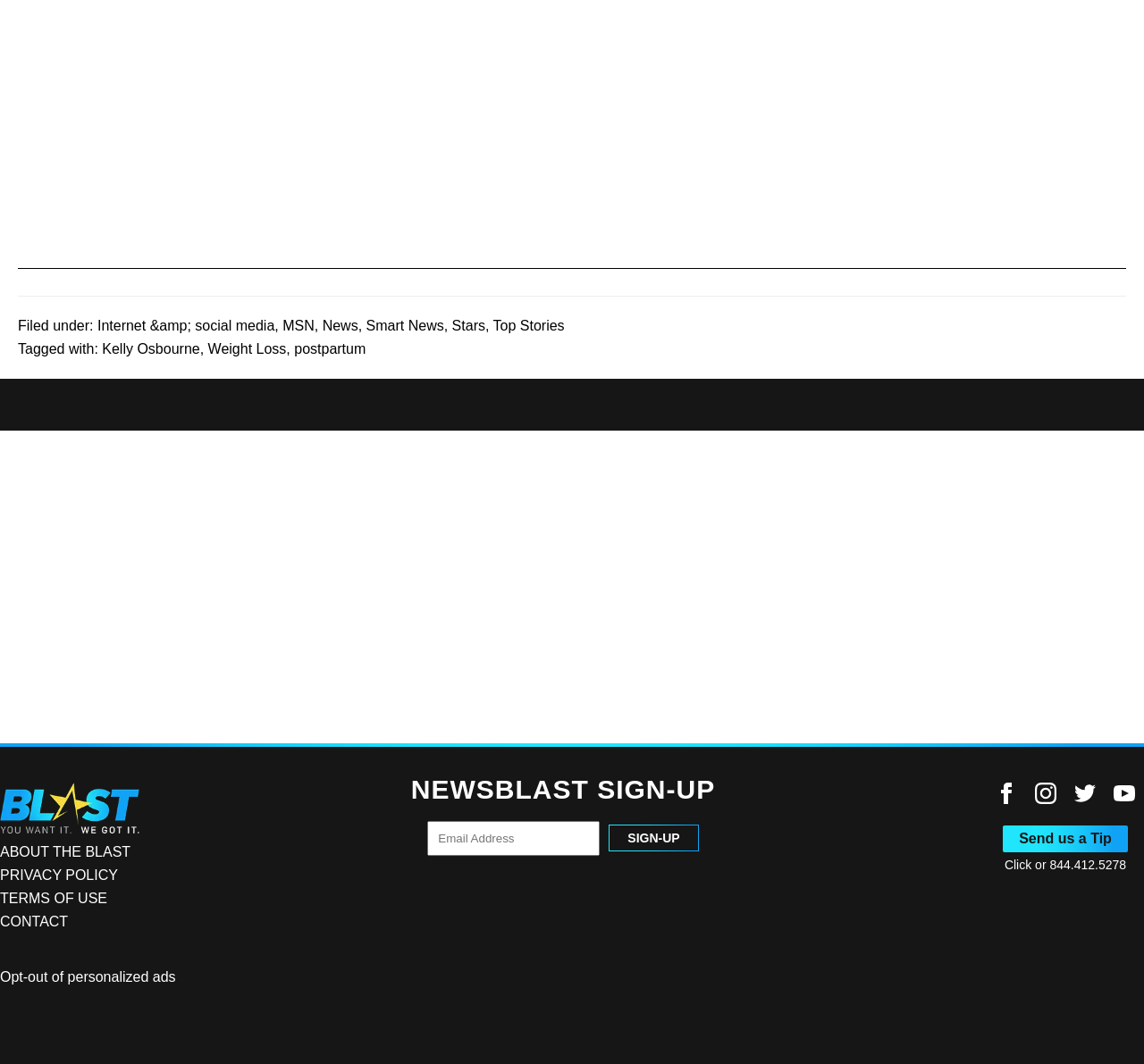Please provide the bounding box coordinates in the format (top-left x, top-left y, bottom-right x, bottom-right y). Remember, all values are floating point numbers between 0 and 1. What is the bounding box coordinate of the region described as: Send us a Tip

[0.877, 0.776, 0.986, 0.801]